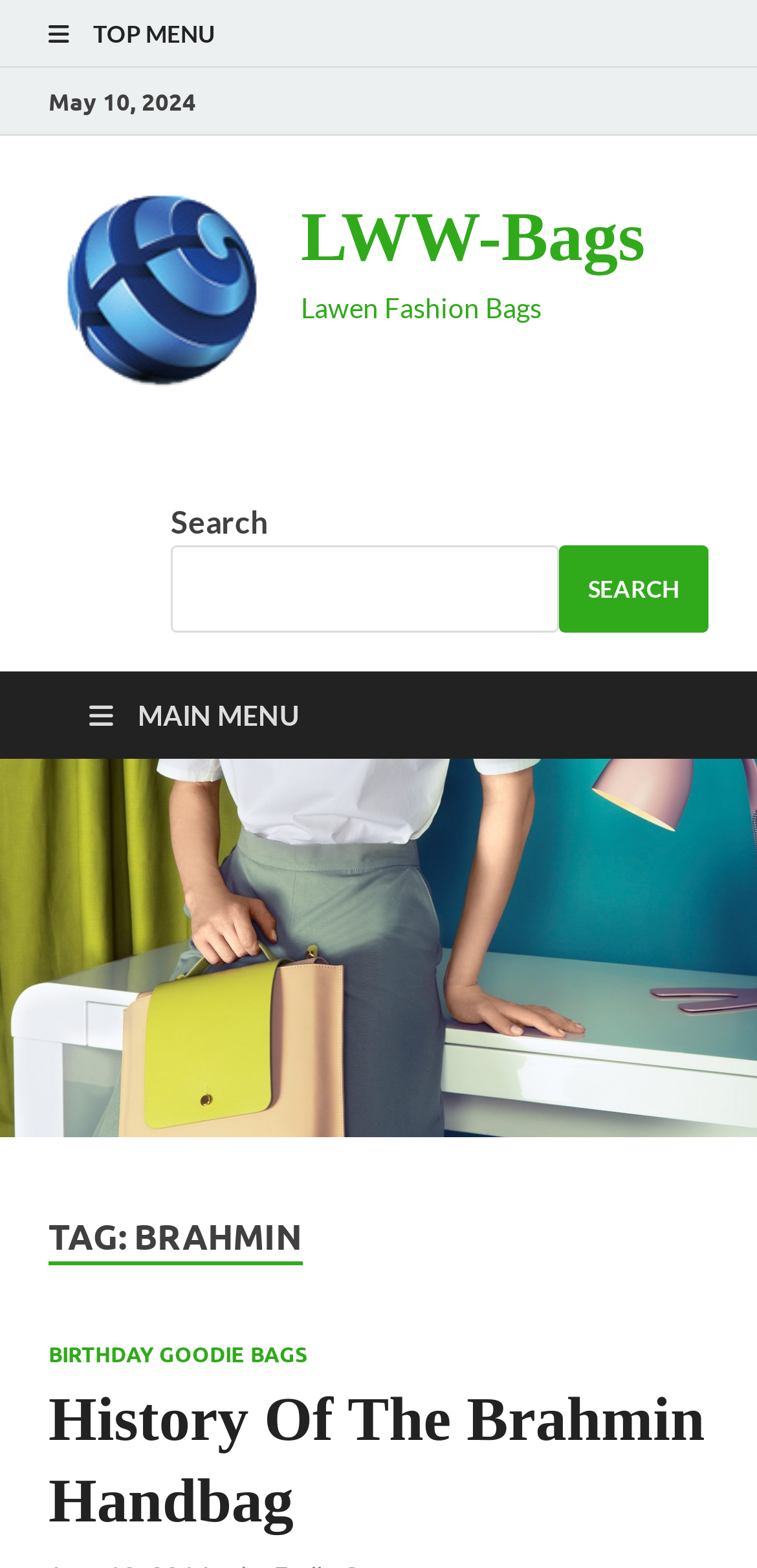Predict the bounding box coordinates for the UI element described as: "parent_node: SEARCH name="s"". The coordinates should be four float numbers between 0 and 1, presented as [left, top, right, bottom].

[0.226, 0.348, 0.738, 0.403]